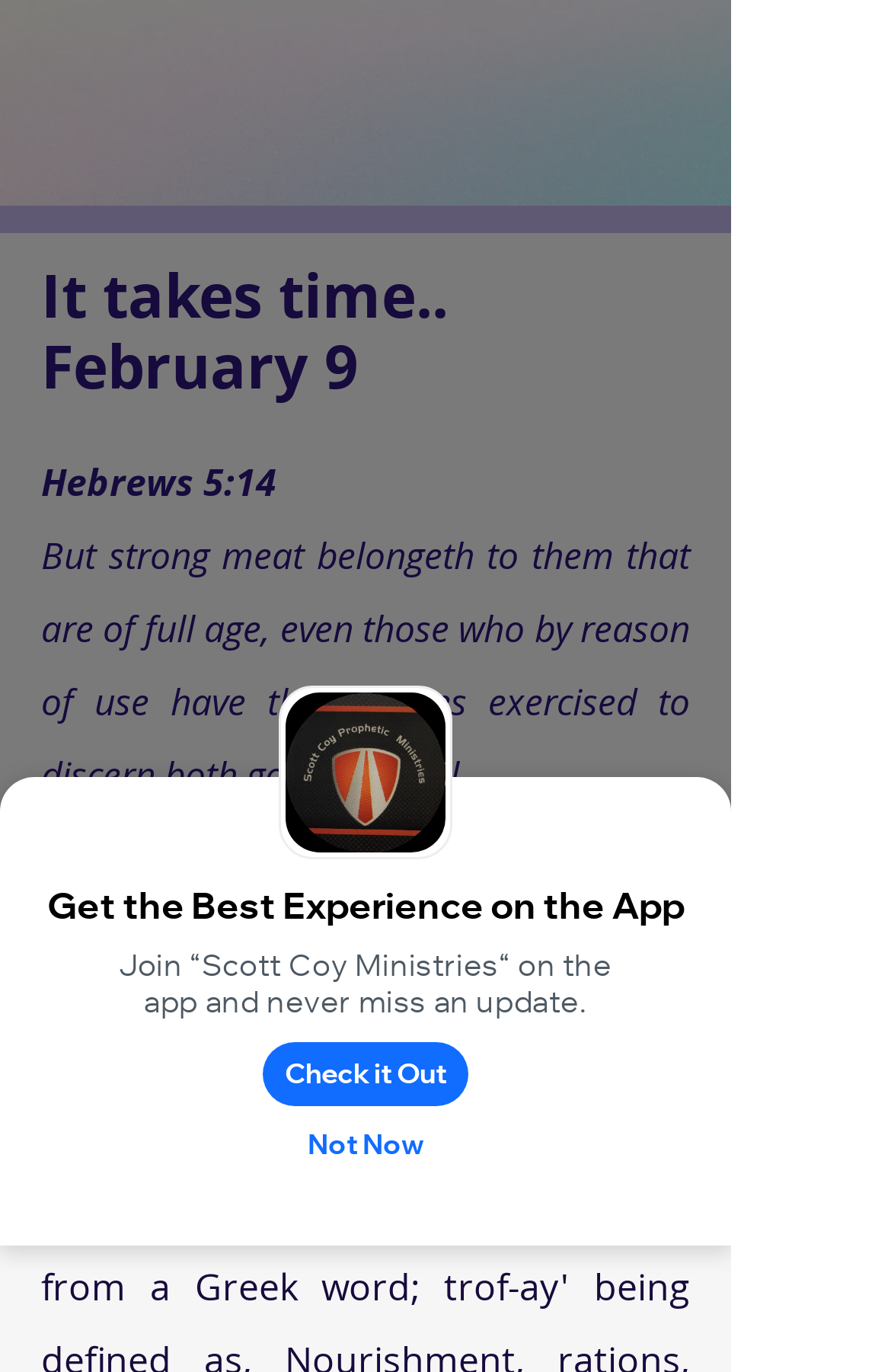What is the purpose of the app mentioned on the page?
Answer the question with detailed information derived from the image.

I inferred the purpose of the app by reading the StaticText element that says 'Join “Scott Coy Ministries“ on the app and never miss an update.'